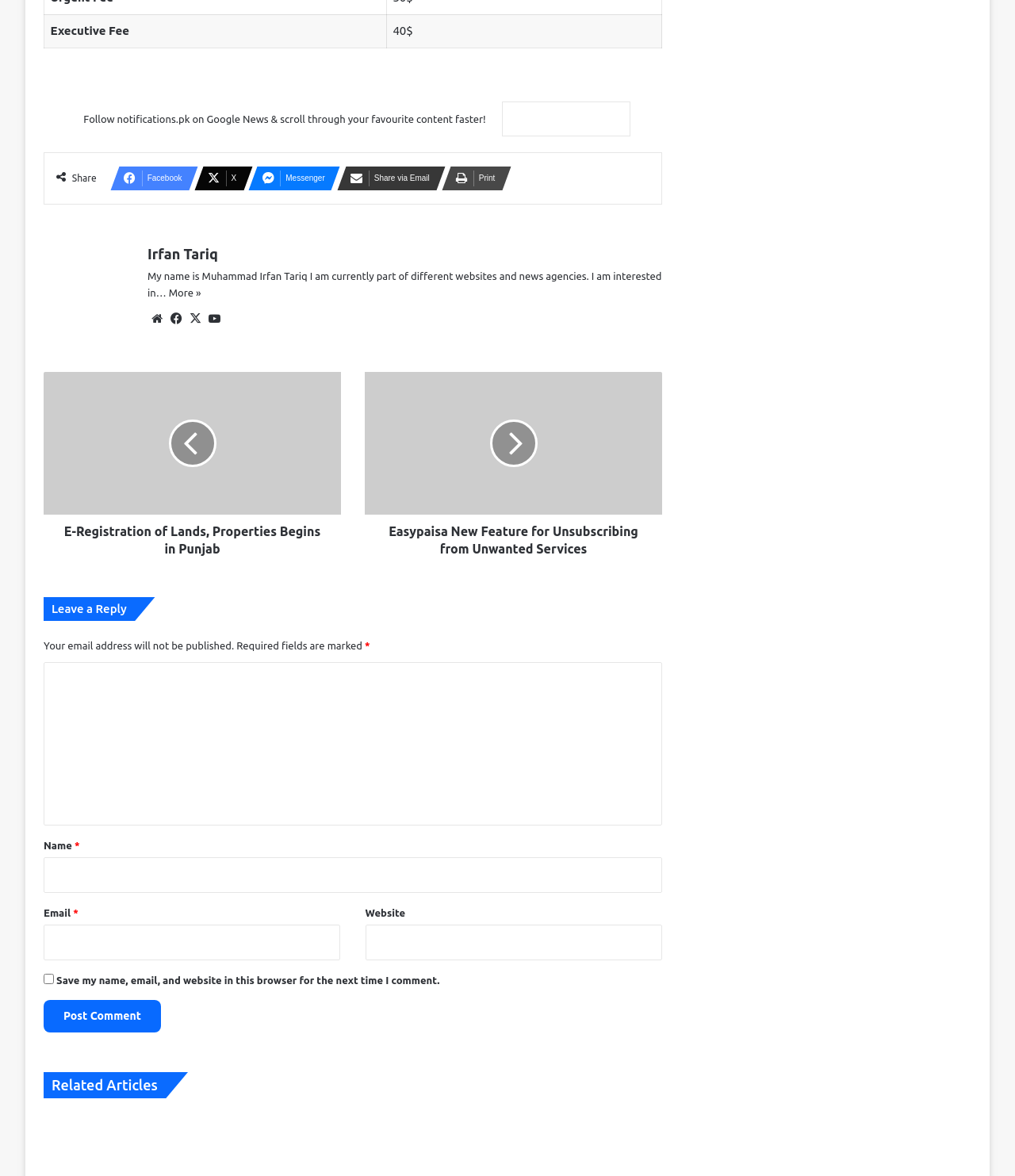What is the topic of the first article?
Refer to the screenshot and answer in one word or phrase.

E-Registration of Lands, Properties Begins in Punjab